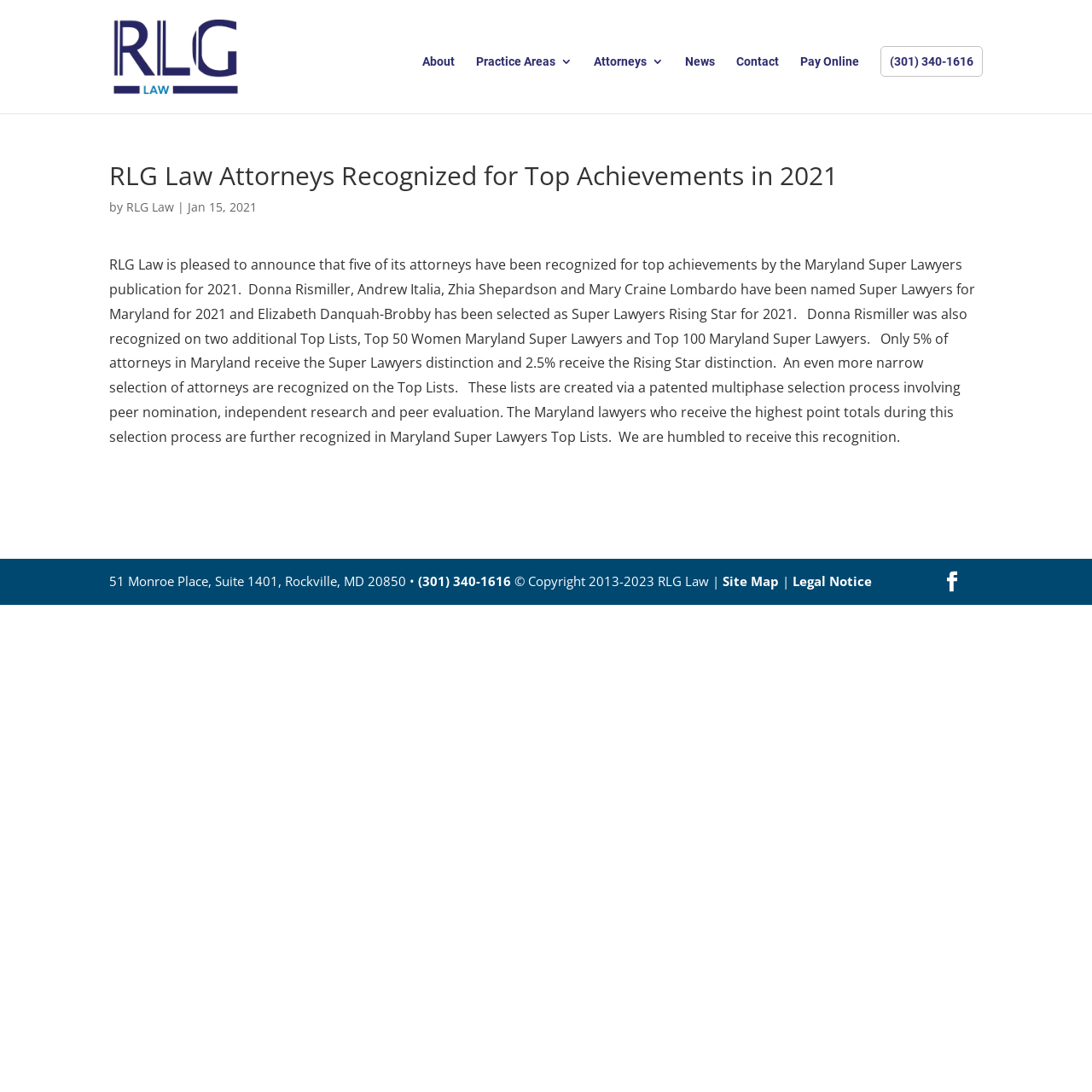Provide a thorough description of the webpage's content and layout.

The webpage is about RLG Law attorneys being recognized for top achievements by the Maryland Super Lawyers publication for 2021. At the top left, there is a logo of RLG Law, accompanied by a link to the law firm's homepage. Below the logo, there is a navigation menu with links to various sections of the website, including "About", "Practice Areas", "Attorneys", "News", "Contact", and "Pay Online".

The main content of the webpage is an article announcing the recognition of five RLG Law attorneys by the Maryland Super Lawyers publication. The article is headed by a title "RLG Law Attorneys Recognized for Top Achievements in 2021" and is followed by a brief description of the recognition, including the names of the attorneys and their achievements. The article also provides more information about the selection process and the significance of the recognition.

At the bottom of the webpage, there is a footer section that contains the law firm's address, phone number, and copyright information. There are also links to the site map and legal notice. On the bottom right, there is a small icon with a link to an unknown destination.